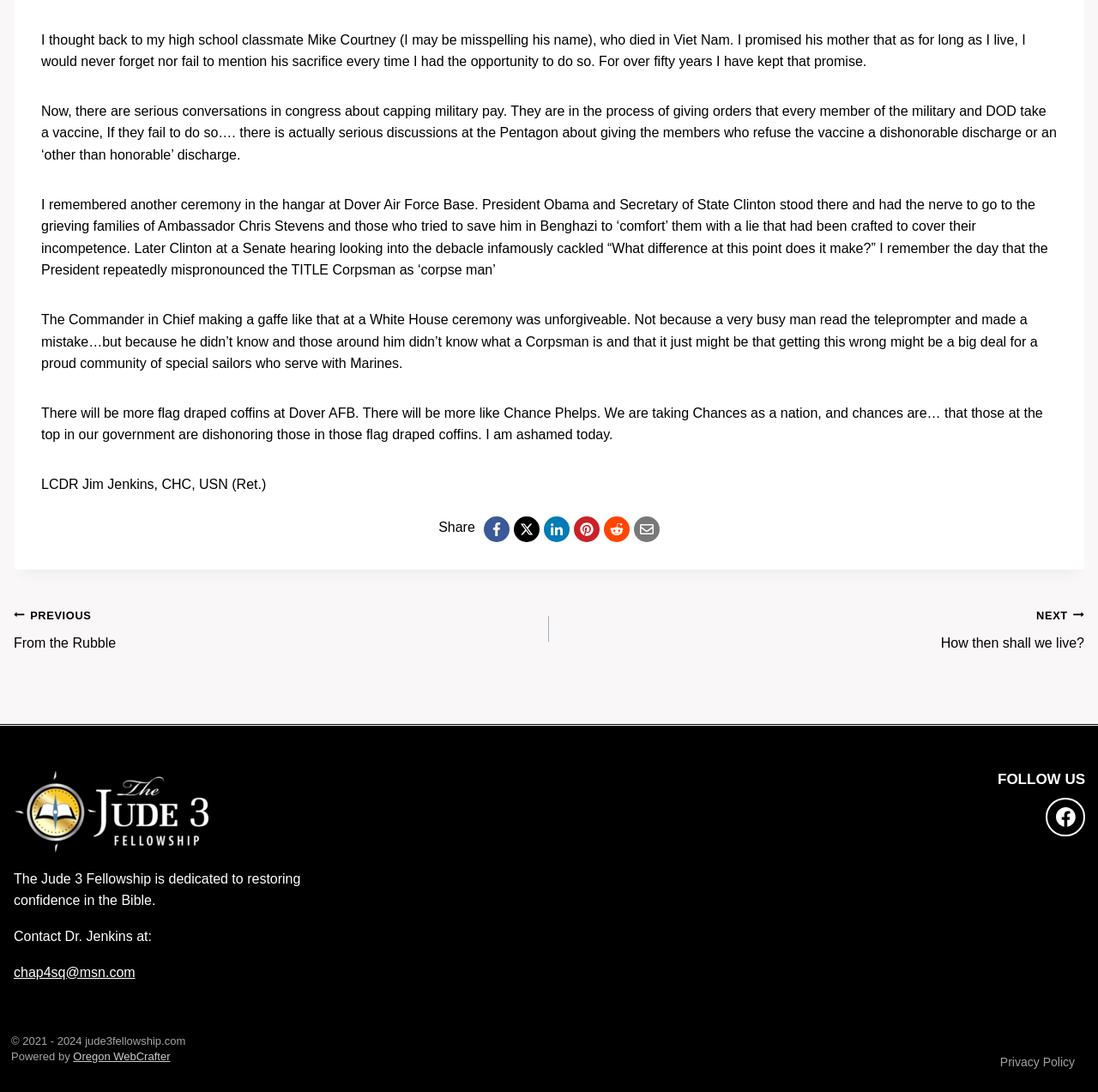Given the description: "Privacy Policy", determine the bounding box coordinates of the UI element. The coordinates should be formatted as four float numbers between 0 and 1, [left, top, right, bottom].

[0.9, 0.96, 0.99, 0.984]